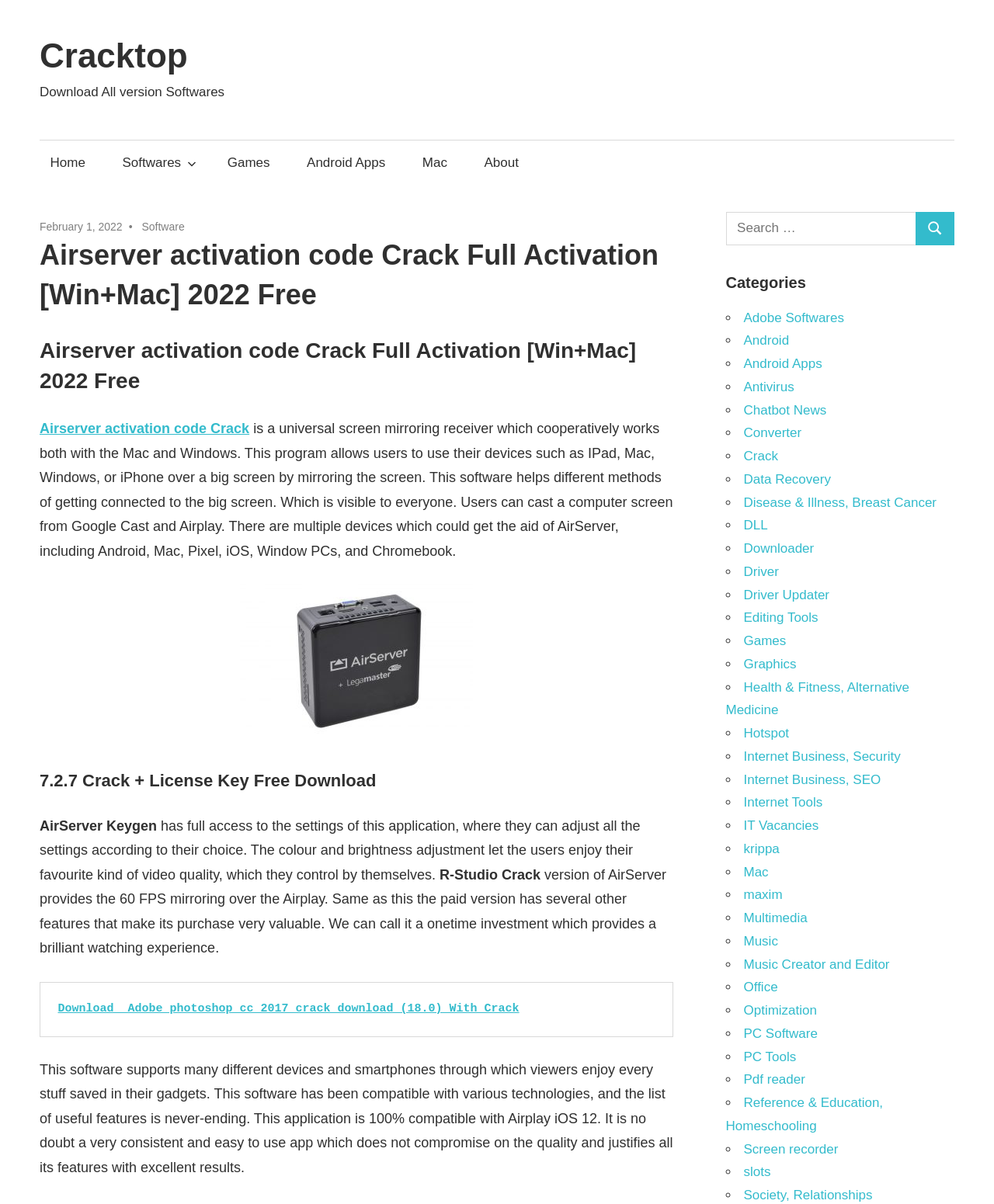From the given element description: "February 1, 2022", find the bounding box for the UI element. Provide the coordinates as four float numbers between 0 and 1, in the order [left, top, right, bottom].

[0.04, 0.183, 0.123, 0.193]